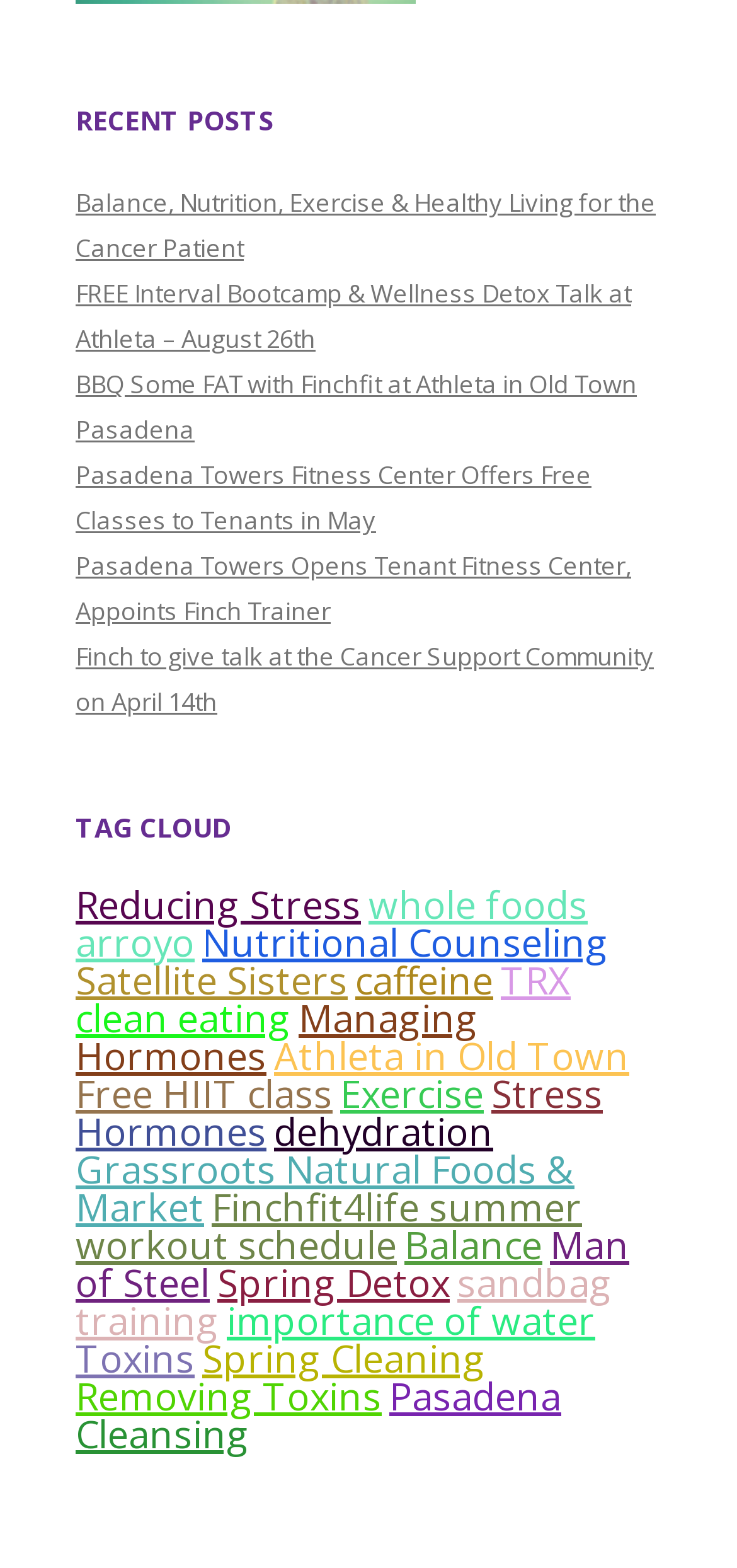Answer the question below in one word or phrase:
What is the topic of the post 'Balance, Nutrition, Exercise & Healthy Living for the Cancer Patient'?

Cancer Patient